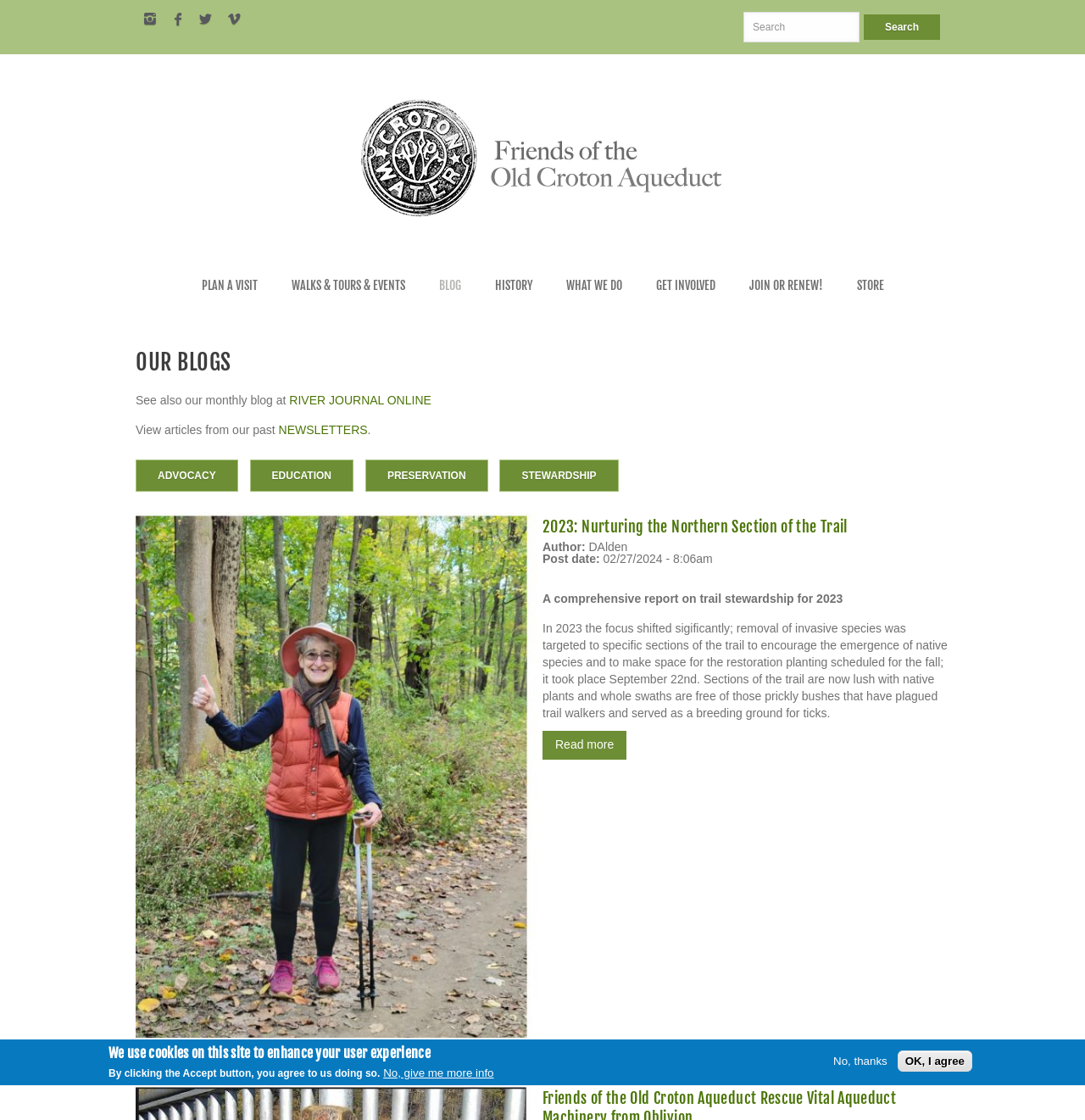Highlight the bounding box coordinates of the element you need to click to perform the following instruction: "View articles from past newsletters."

[0.257, 0.378, 0.339, 0.39]